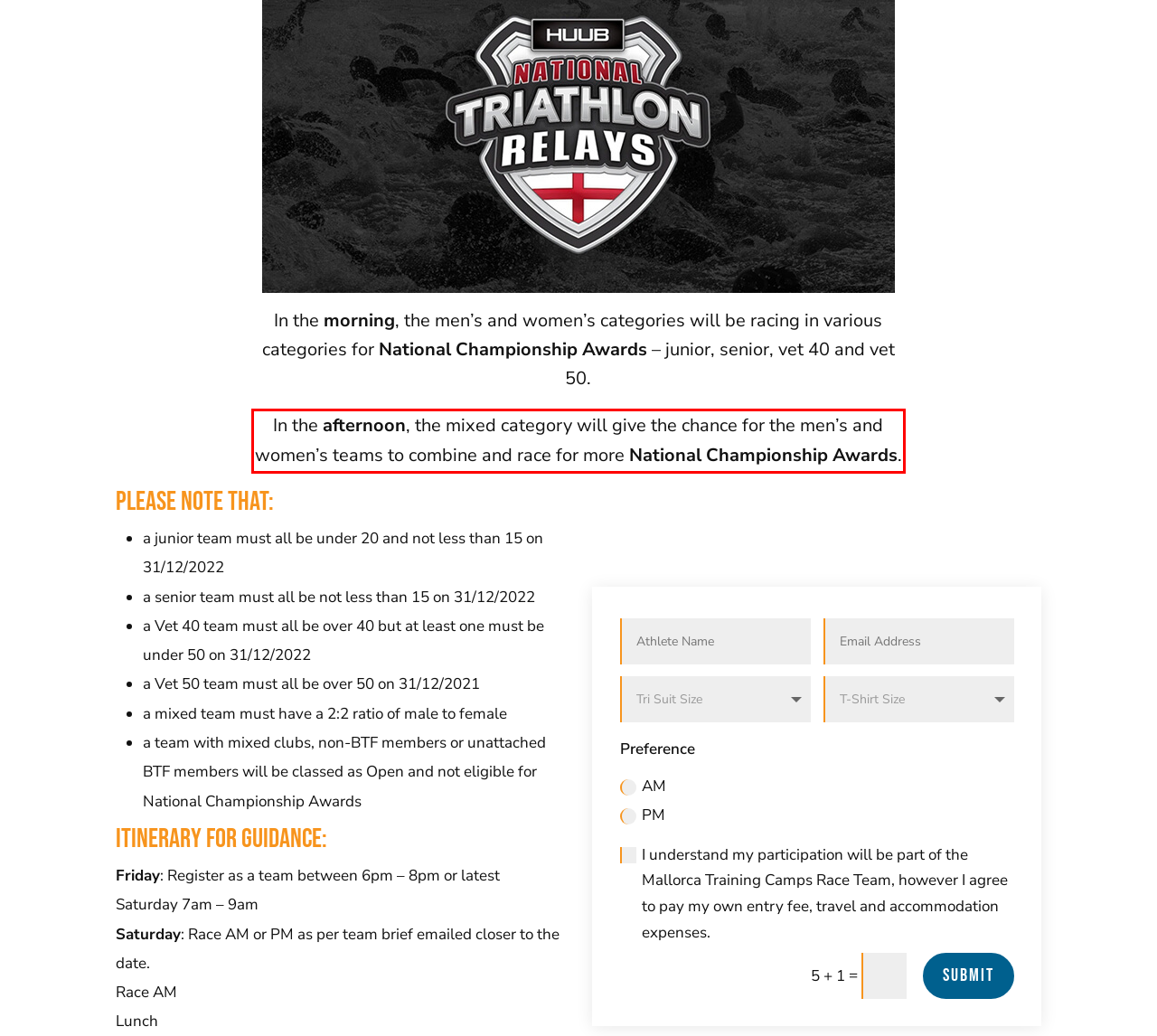Your task is to recognize and extract the text content from the UI element enclosed in the red bounding box on the webpage screenshot.

In the afternoon, the mixed category will give the chance for the men’s and women’s teams to combine and race for more National Championship Awards.